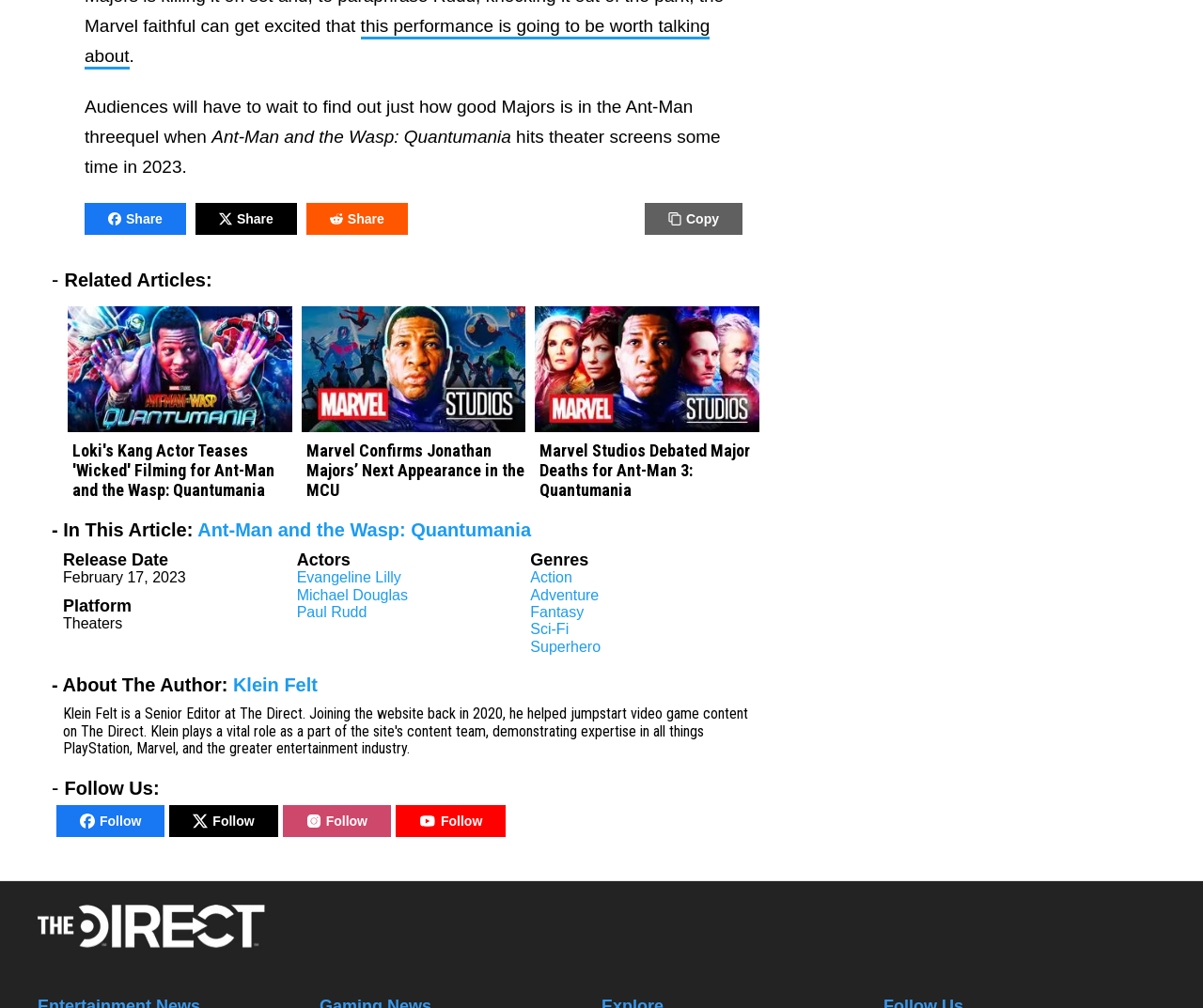What is the release date of Ant-Man and the Wasp: Quantumania?
Based on the screenshot, provide a one-word or short-phrase response.

February 17, 2023